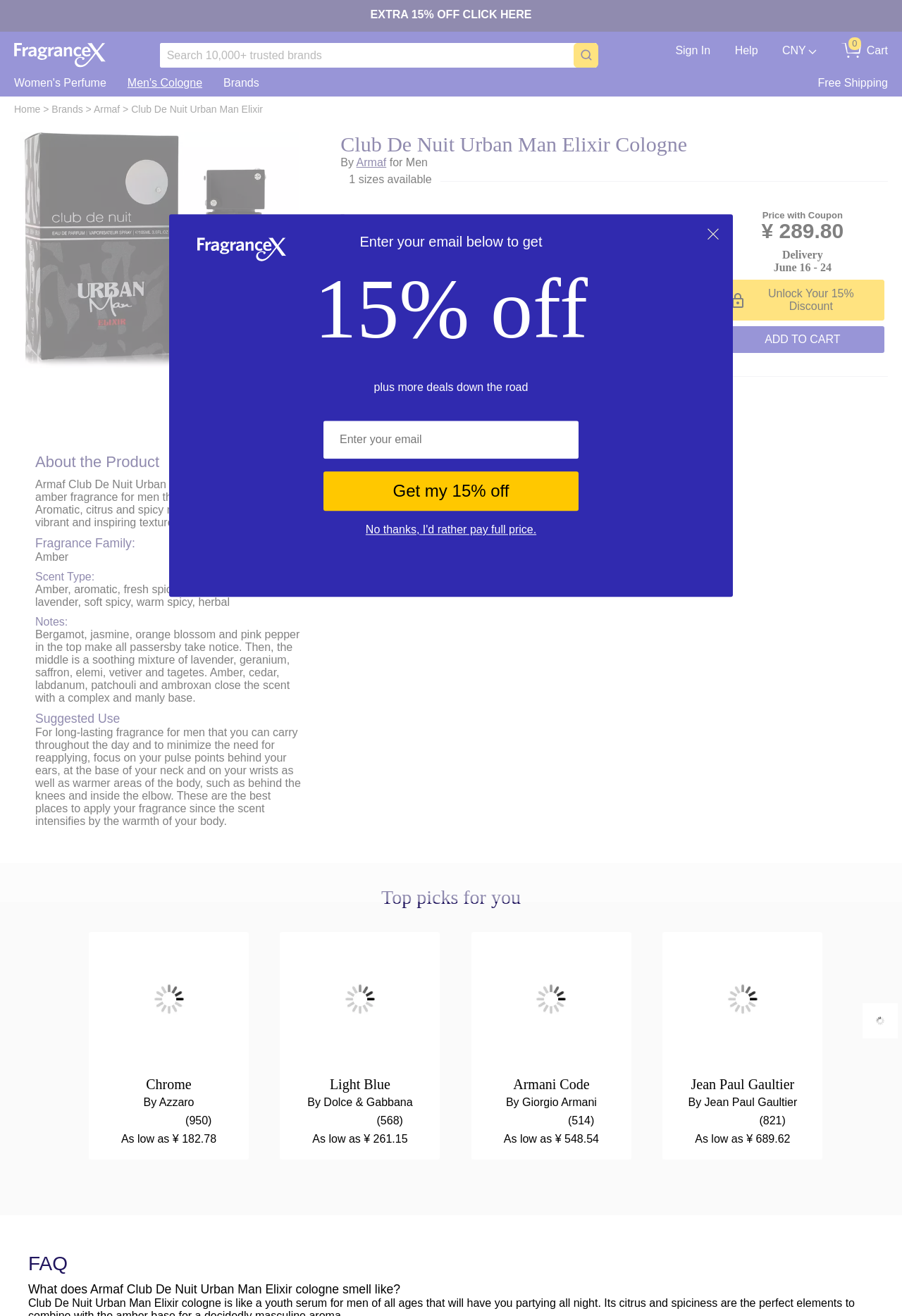Please provide a one-word or phrase answer to the question: 
What is the price of the perfume with the coupon?

¥289.80